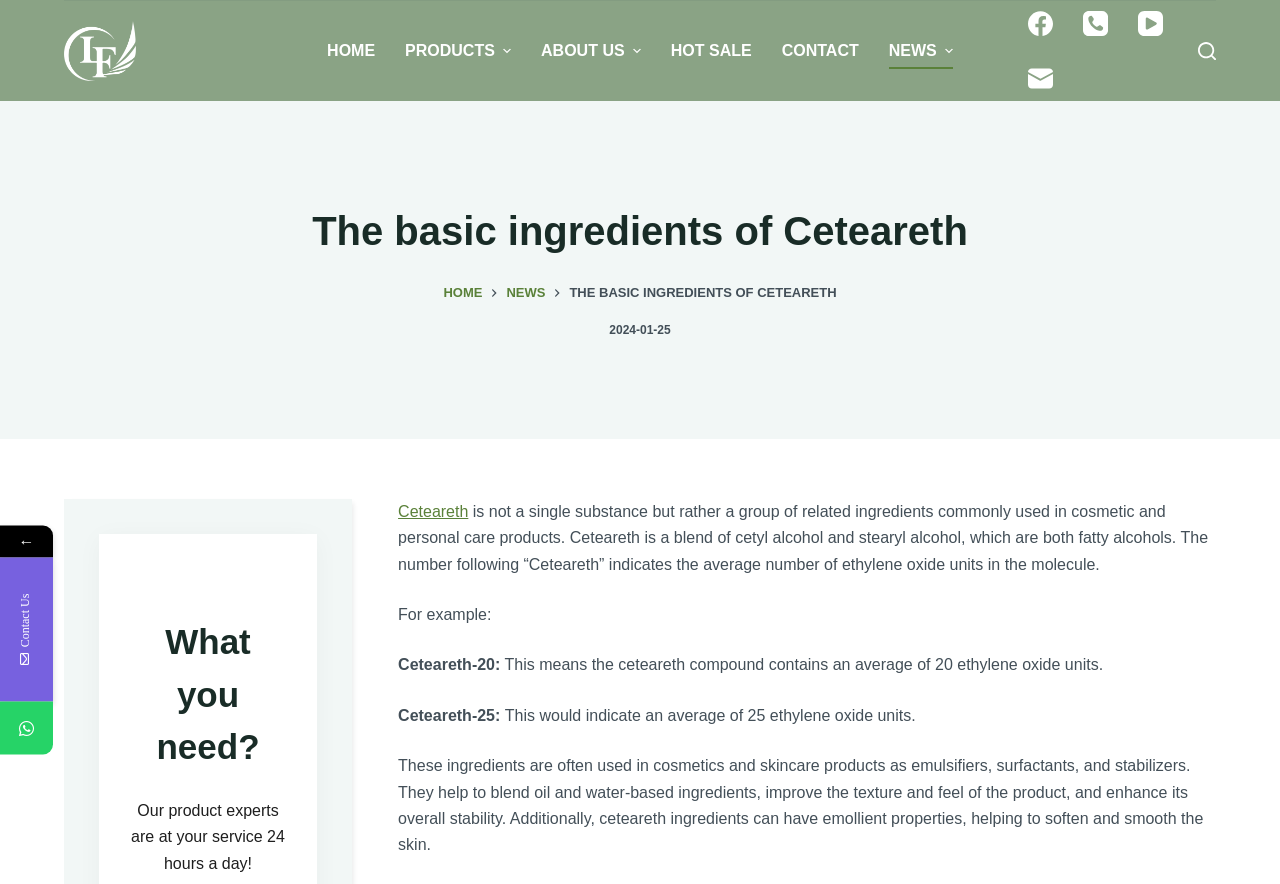Could you identify the text that serves as the heading for this webpage?

The basic ingredients of Ceteareth